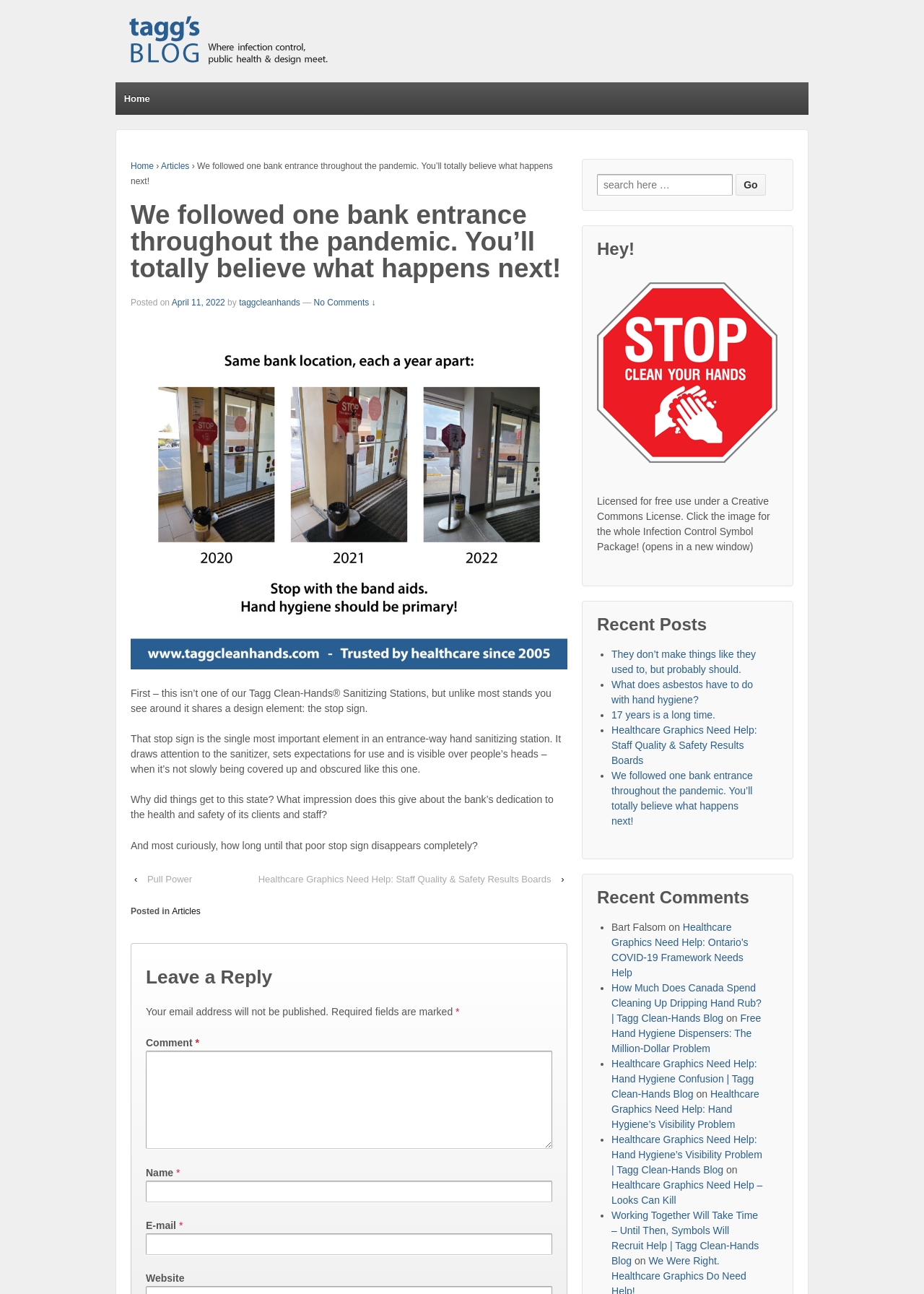Please determine the bounding box coordinates of the element to click in order to execute the following instruction: "Leave a comment". The coordinates should be four float numbers between 0 and 1, specified as [left, top, right, bottom].

[0.158, 0.812, 0.598, 0.888]